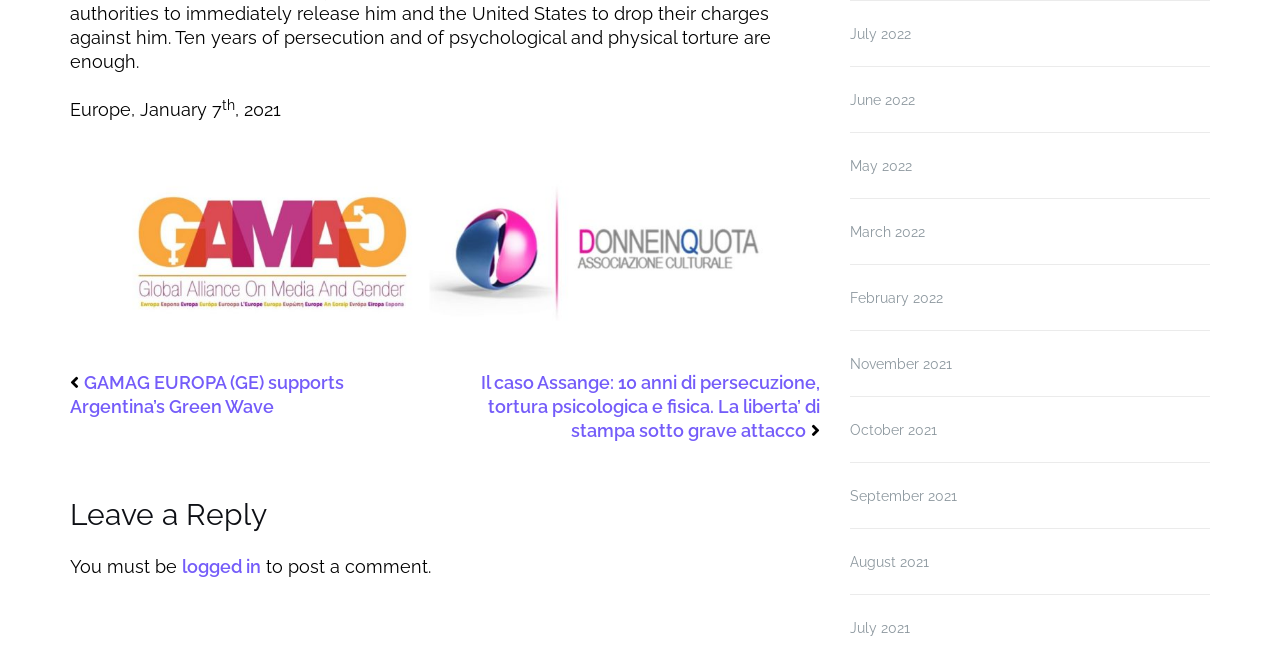Find the bounding box coordinates of the clickable region needed to perform the following instruction: "Click on the link to read about the Assange case". The coordinates should be provided as four float numbers between 0 and 1, i.e., [left, top, right, bottom].

[0.376, 0.573, 0.641, 0.679]